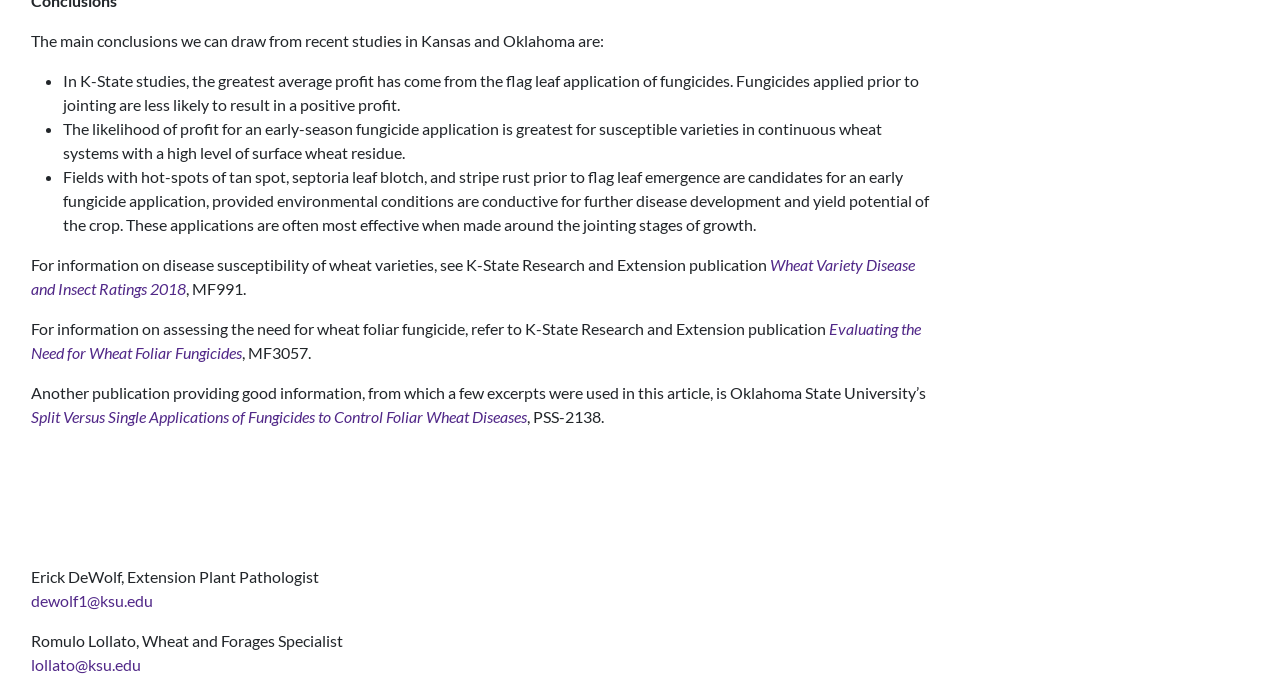Answer with a single word or phrase: 
What is the main topic of the webpage?

Wheat fungicides